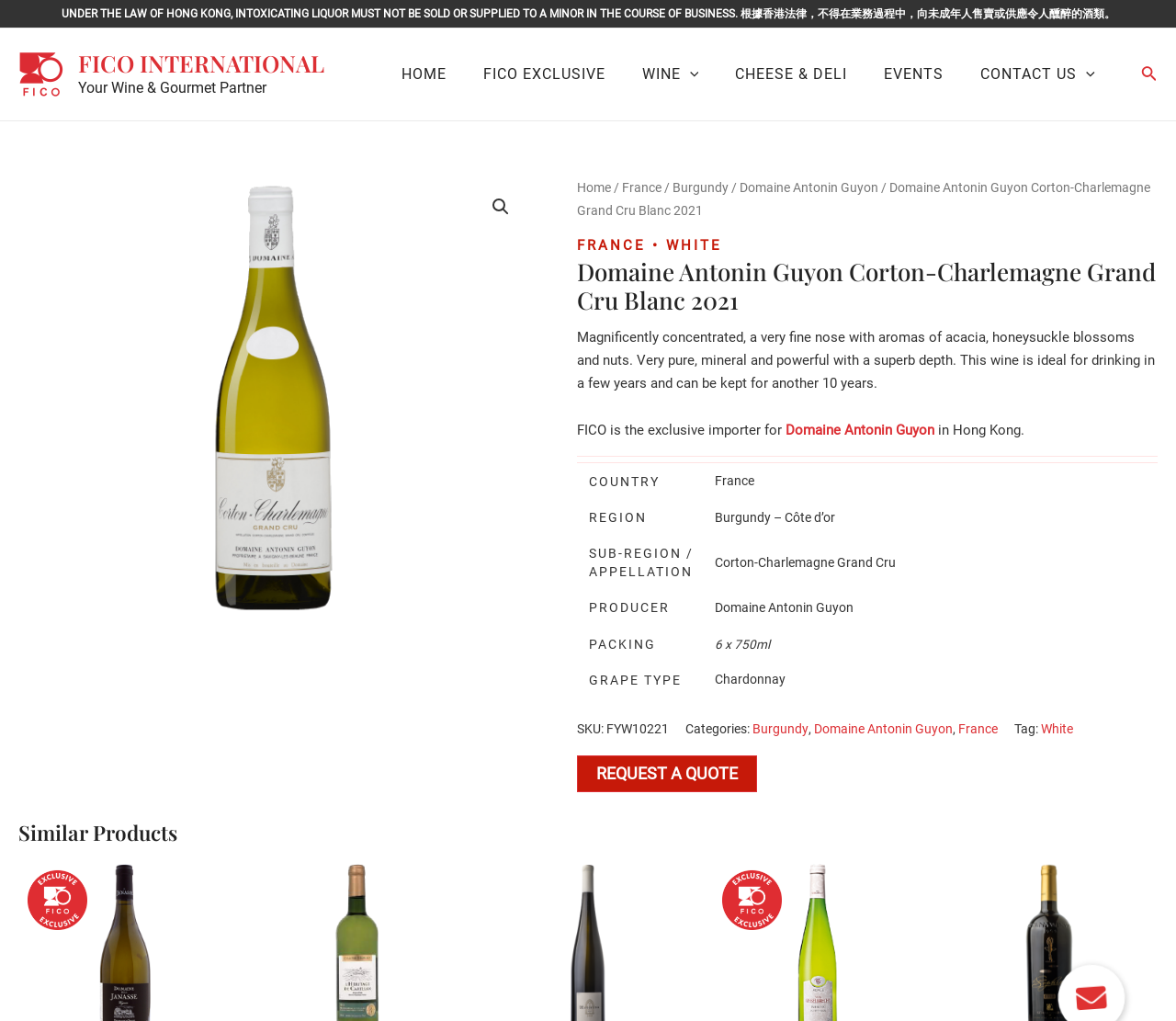What is the grape type of the wine?
Utilize the information in the image to give a detailed answer to the question.

I found the grape type of the wine in the table element with the ID 264. Specifically, it is in the row with the ID 499, where the rowheader is 'GRAPE TYPE' and the gridcell is 'Chardonnay'.